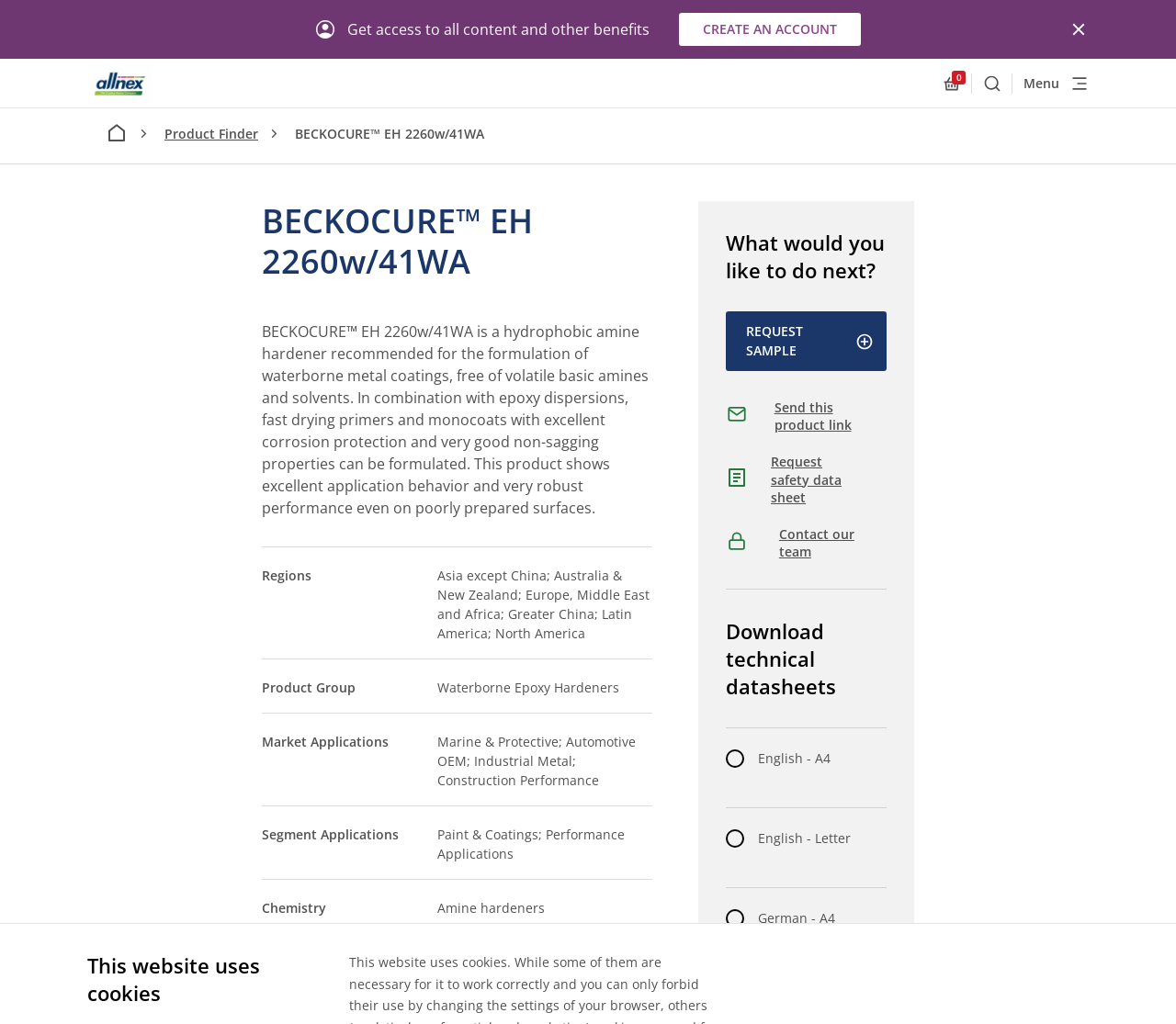Identify the bounding box coordinates of the element to click to follow this instruction: 'Request a sample of BECKOCURE™ EH 2260w/41WA'. Ensure the coordinates are four float values between 0 and 1, provided as [left, top, right, bottom].

[0.617, 0.304, 0.754, 0.362]